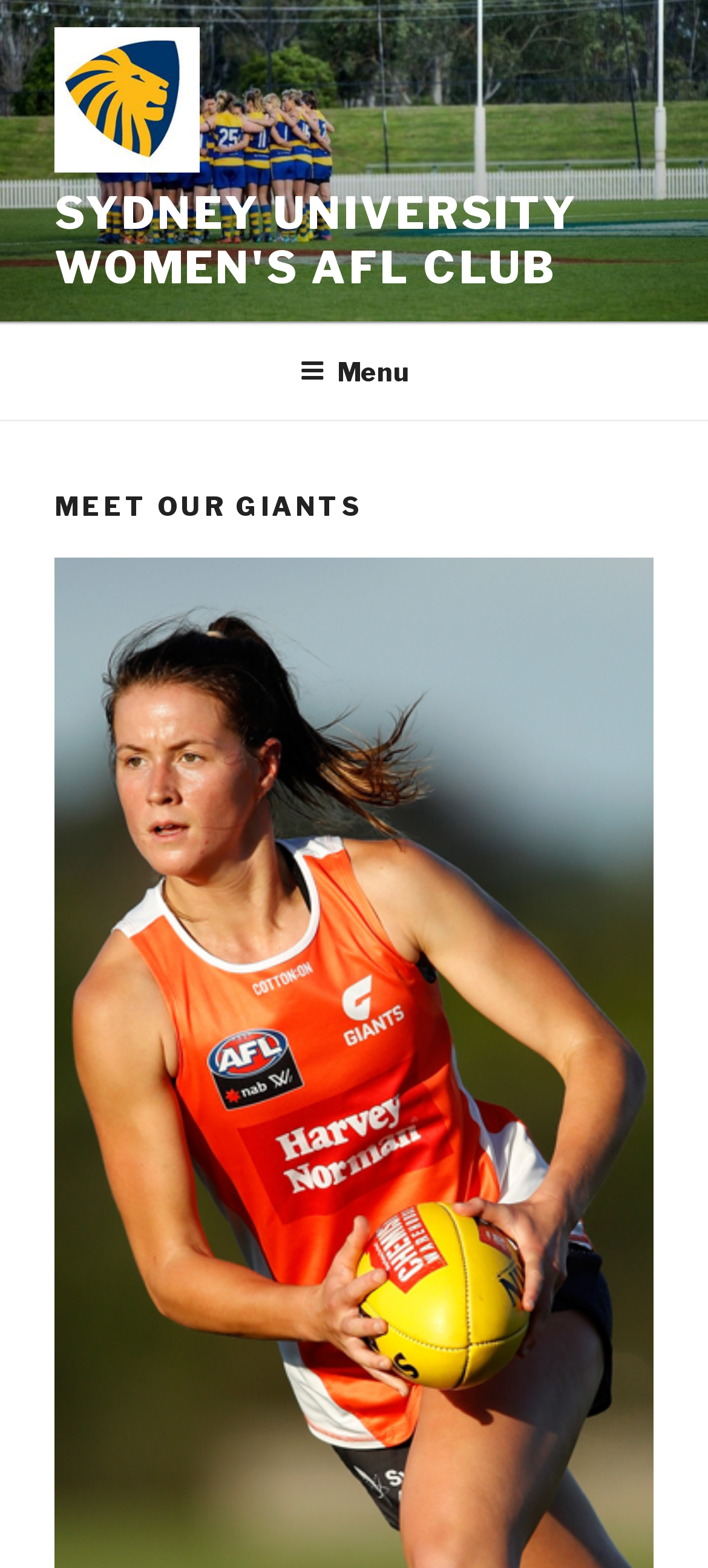Can you give a comprehensive explanation to the question given the content of the image?
What is the main section of the webpage?

The main section of the webpage can be determined by looking at the heading element, which has the text 'MEET OUR GIANTS'. This suggests that the main content of the webpage is about introducing or showcasing the team members or players of the AFL club.